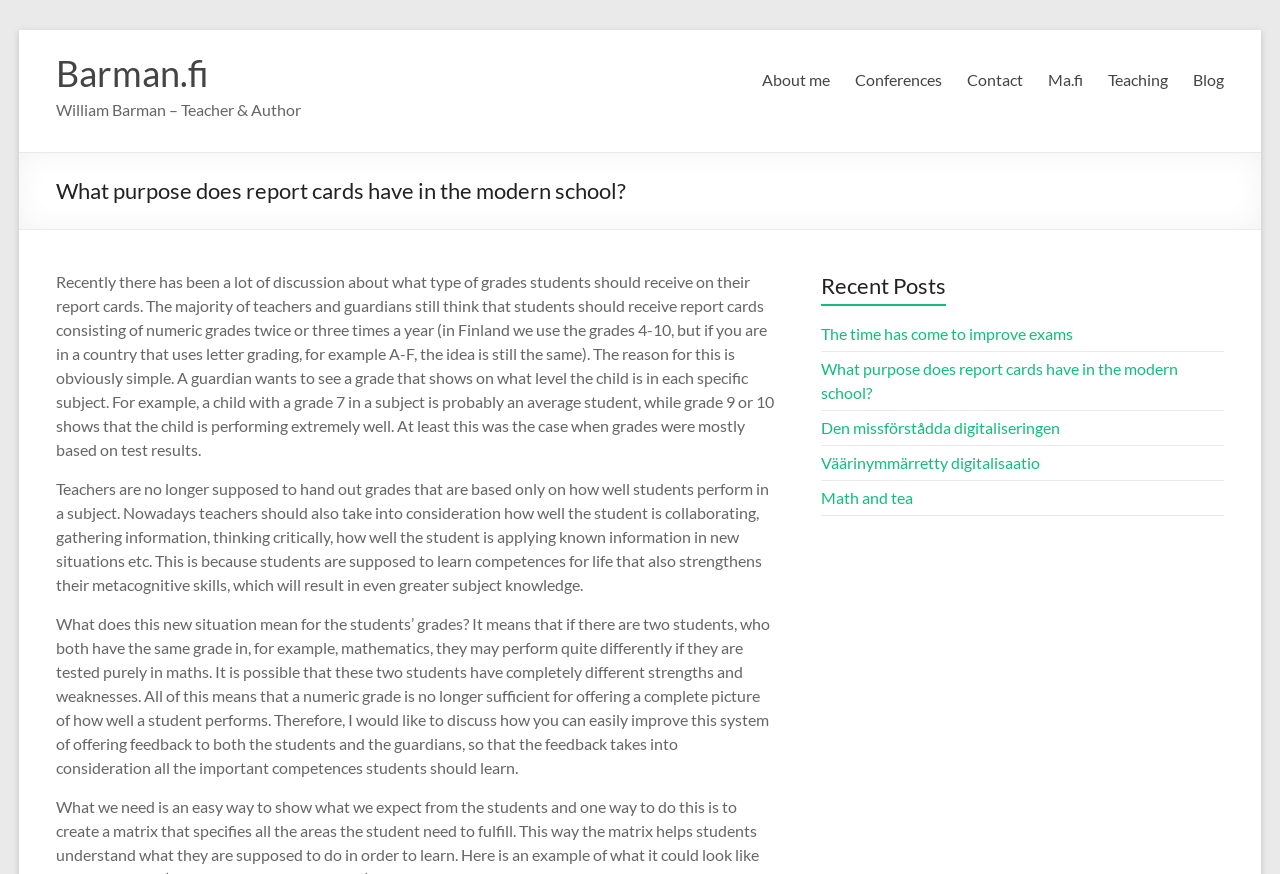Summarize the webpage in an elaborate manner.

The webpage is about the purpose of report cards in modern schools, with a focus on the author's perspective as a teacher and author. At the top, there is a navigation menu with links to "About me", "Conferences", "Contact", "Ma.fi", "Teaching", and "Blog". Below the navigation menu, the title "Barman.fi" is displayed prominently, along with a subtitle "William Barman – Teacher & Author".

The main content of the page is an article that discusses the role of report cards in modern schools. The article is divided into three paragraphs, each exploring a different aspect of report cards. The first paragraph discusses the traditional purpose of report cards, which is to provide a numeric grade that reflects a student's performance in a subject. The second paragraph explains how teachers are now expected to consider additional factors, such as collaboration and critical thinking, when assigning grades. The third paragraph argues that a numeric grade is no longer sufficient to provide a complete picture of a student's performance and suggests that a more comprehensive feedback system is needed.

To the right of the main content, there is a sidebar with a heading "Recent Posts" and a list of links to other articles, including "The time has come to improve exams", "What purpose does report cards have in the modern school?", "Den missförstådda digitaliseringen", "Väärinymmärretty digitalisaatio", and "Math and tea".